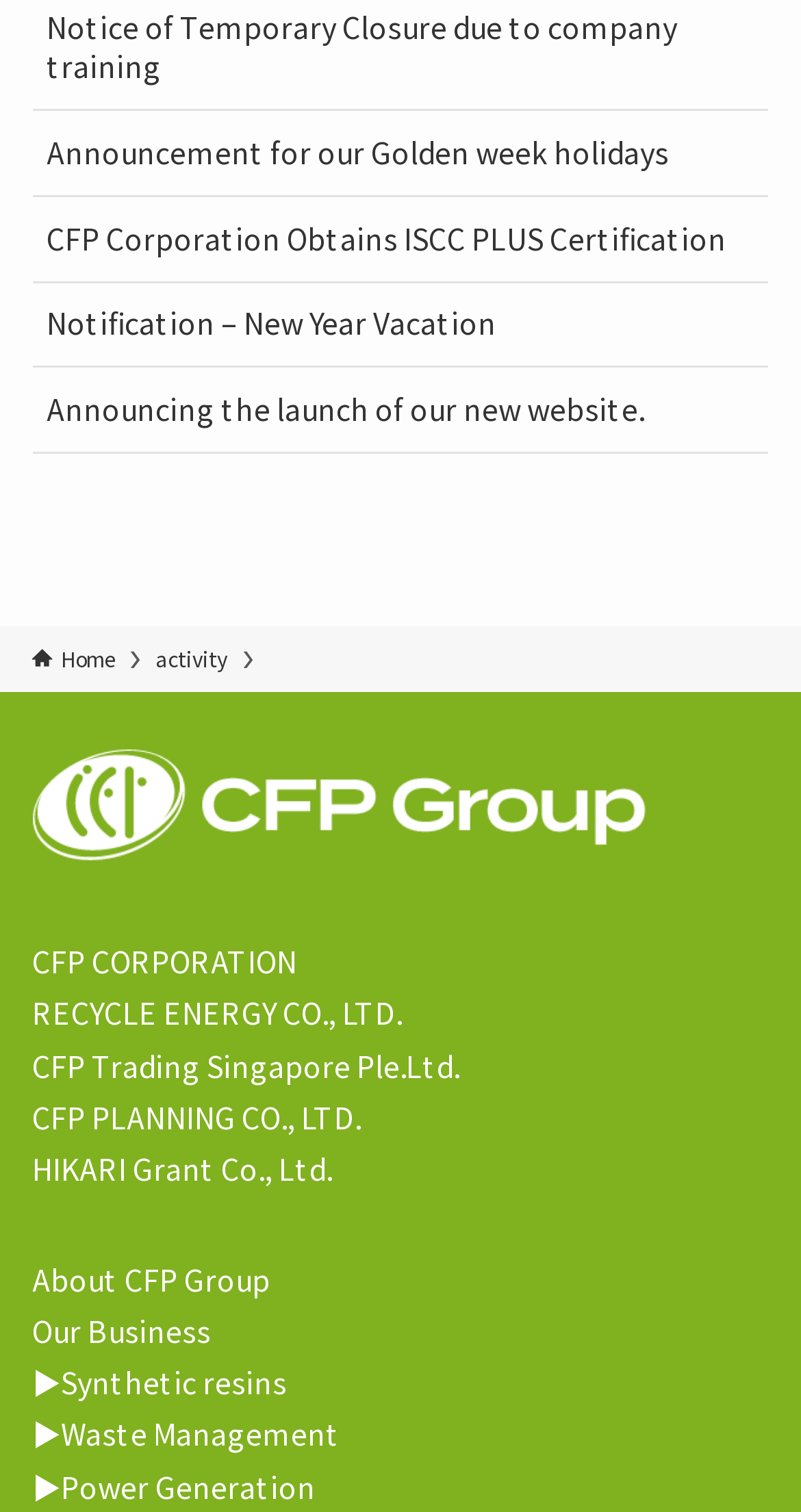Examine the image carefully and respond to the question with a detailed answer: 
What is the second menu item?

The second link on the top navigation menu is 'activity', which suggests that it is the second menu item.